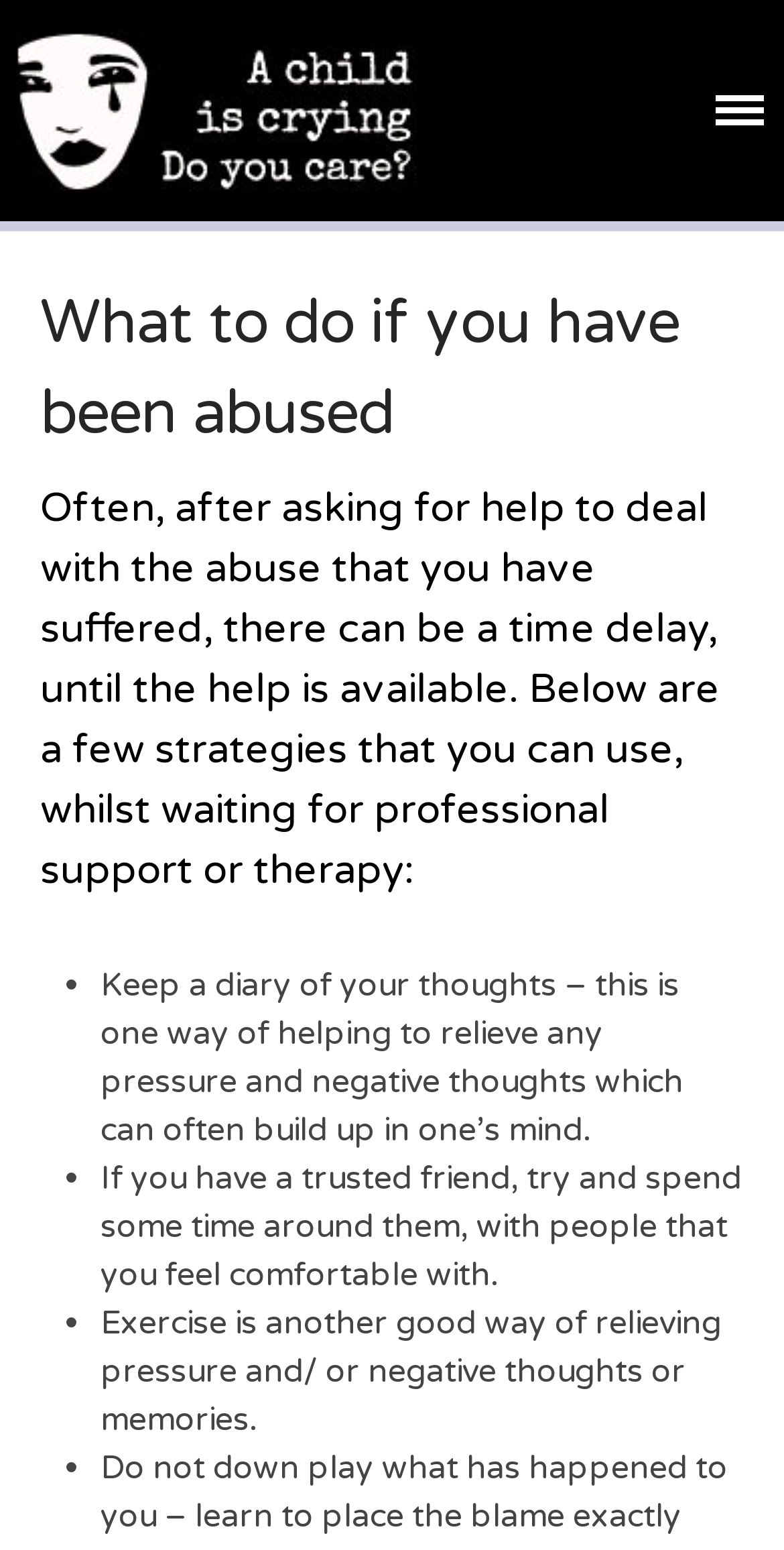Identify the coordinates of the bounding box for the element that must be clicked to accomplish the instruction: "Click the 'Home' link".

[0.449, 0.059, 0.936, 0.097]